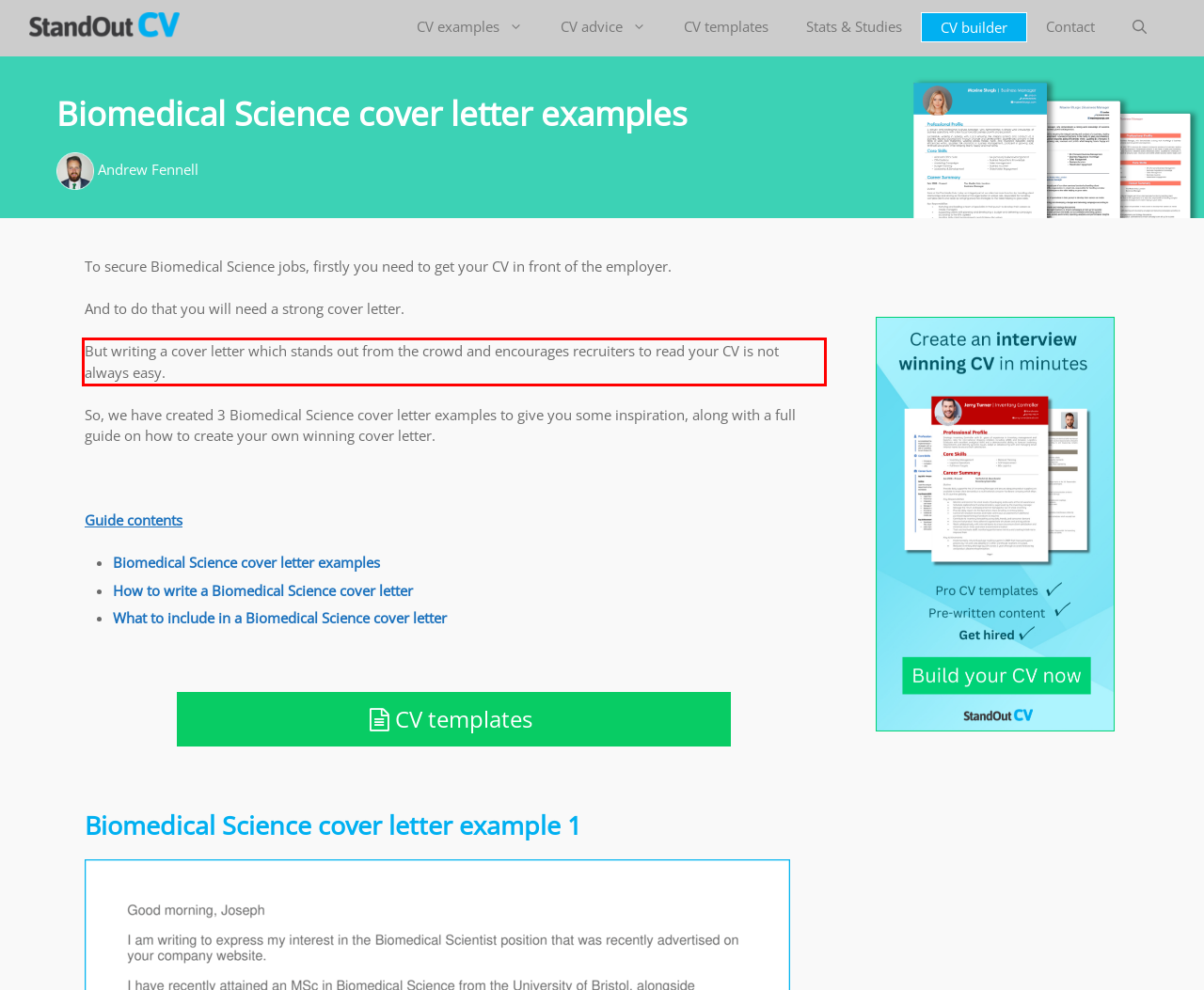From the provided screenshot, extract the text content that is enclosed within the red bounding box.

But writing a cover letter which stands out from the crowd and encourages recruiters to read your CV is not always easy.